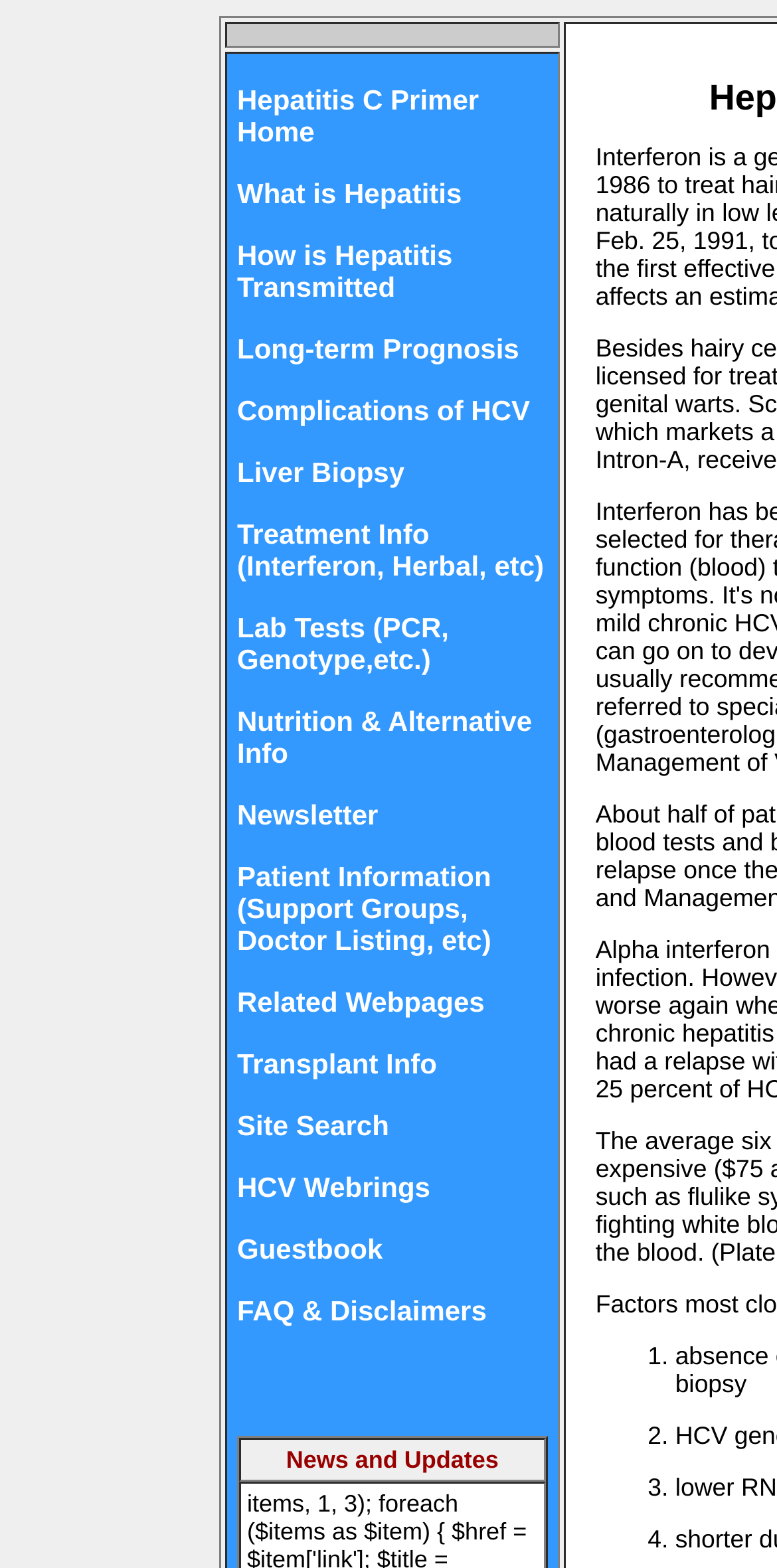Using the format (top-left x, top-left y, bottom-right x, bottom-right y), and given the element description, identify the bounding box coordinates within the screenshot: Long-term Prognosis

[0.305, 0.212, 0.7, 0.232]